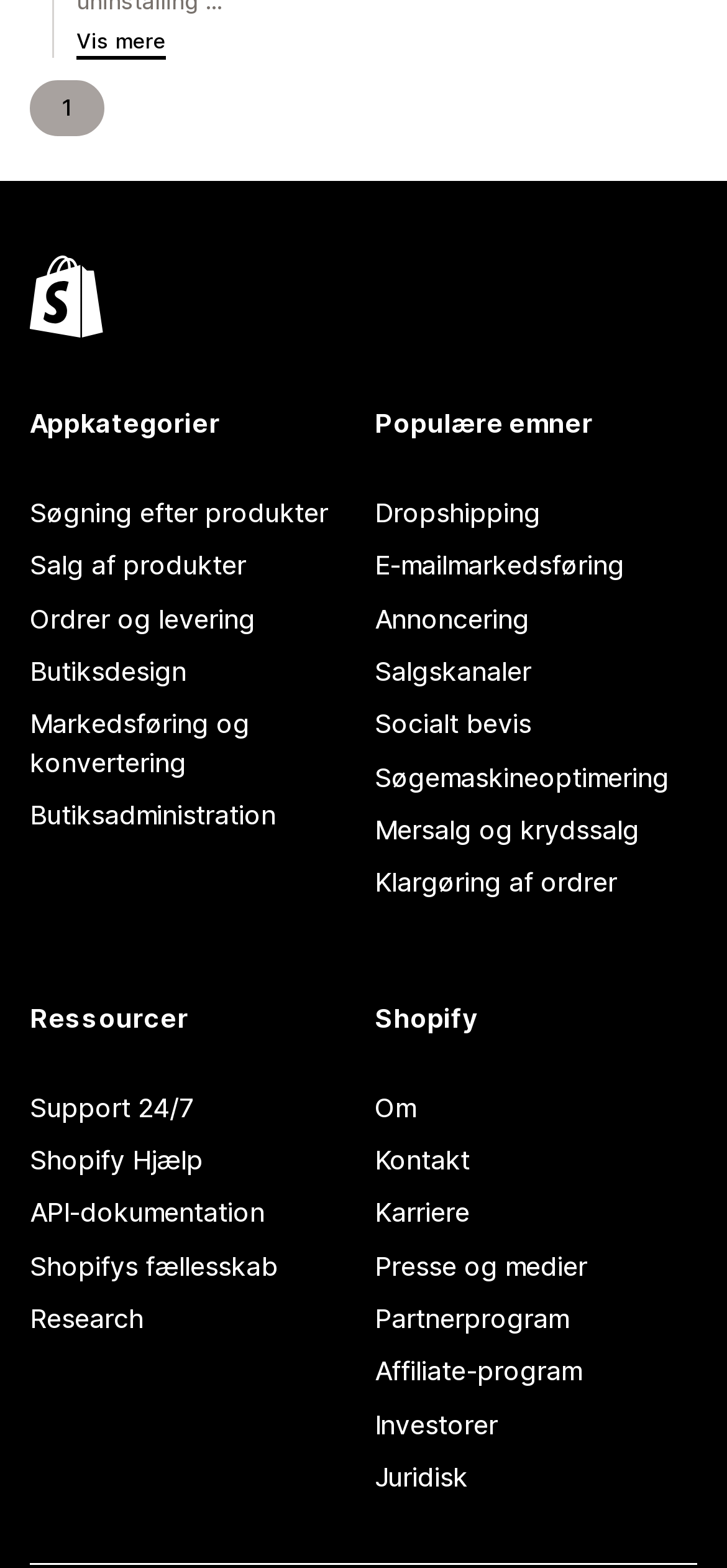Please analyze the image and provide a thorough answer to the question:
What is the purpose of the 'Vis mere' button?

The webpage has a button 'Vis mere' which suggests that it is used to show more content. The button is located at the top of the webpage, and it seems to be related to the 'sideinddeling' section.